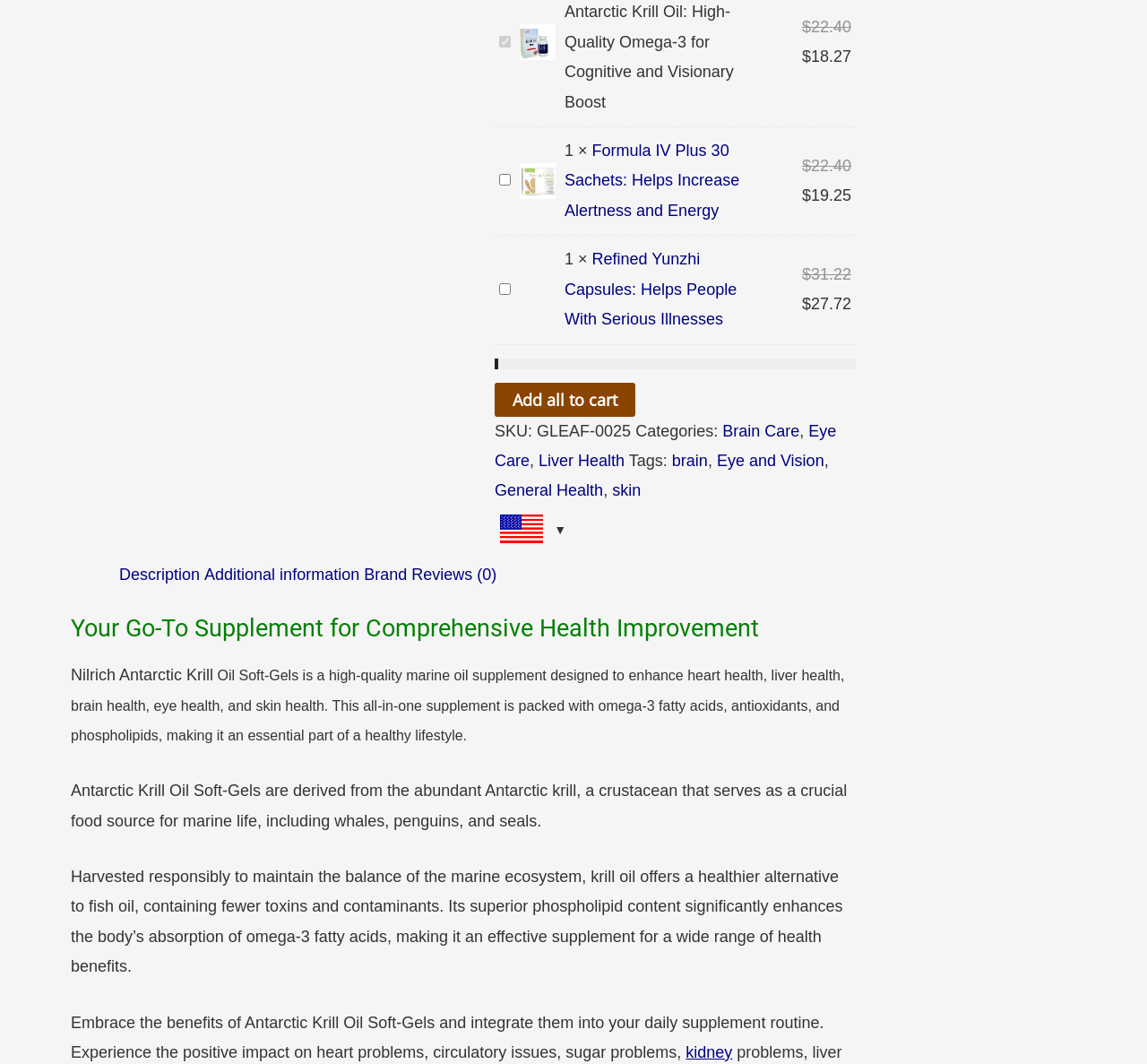Find the bounding box coordinates of the clickable area that will achieve the following instruction: "Click the Add all to cart button".

[0.431, 0.359, 0.554, 0.391]